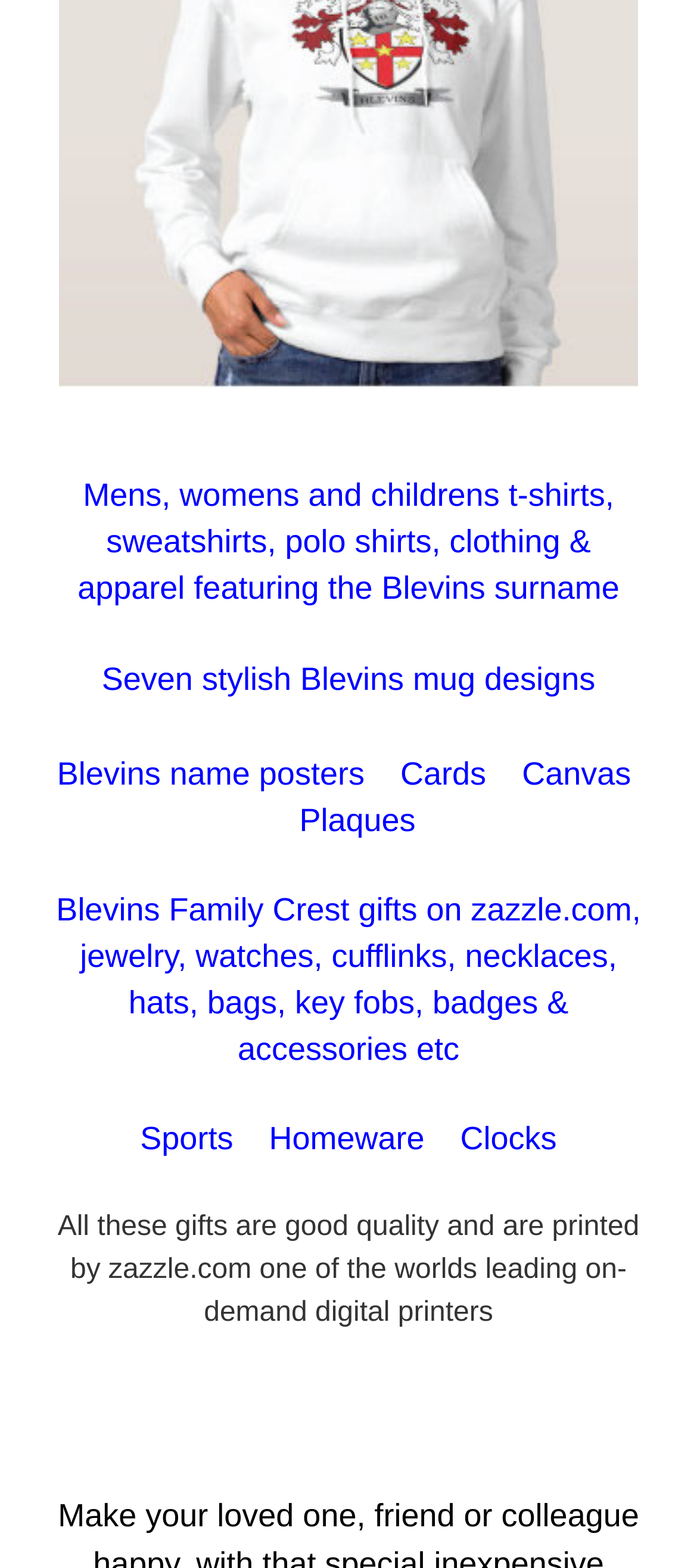Based on the element description: "Facebook", identify the UI element and provide its bounding box coordinates. Use four float numbers between 0 and 1, [left, top, right, bottom].

None